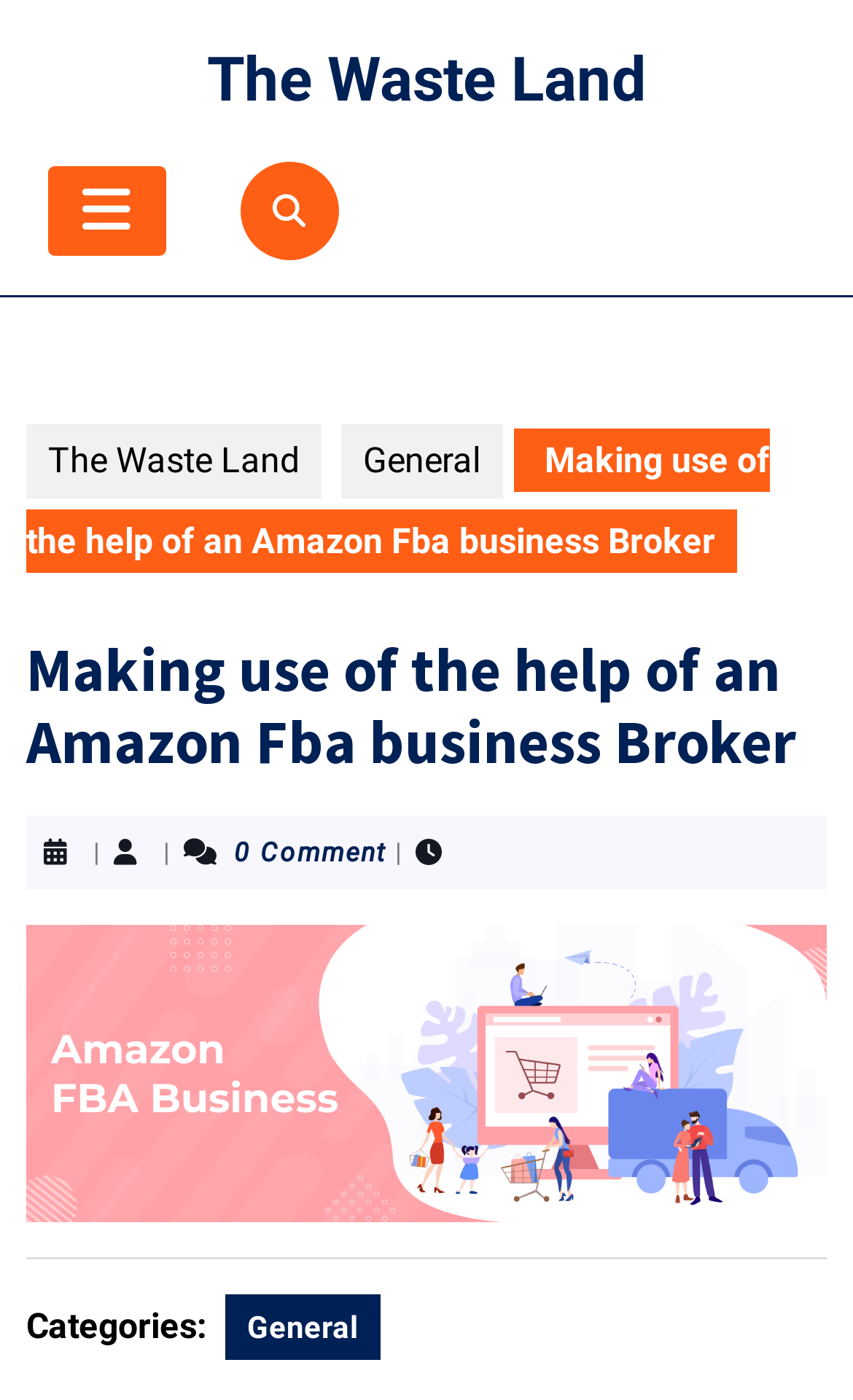Reply to the question with a single word or phrase:
What is the topic of the post?

Amazon Fba business Broker